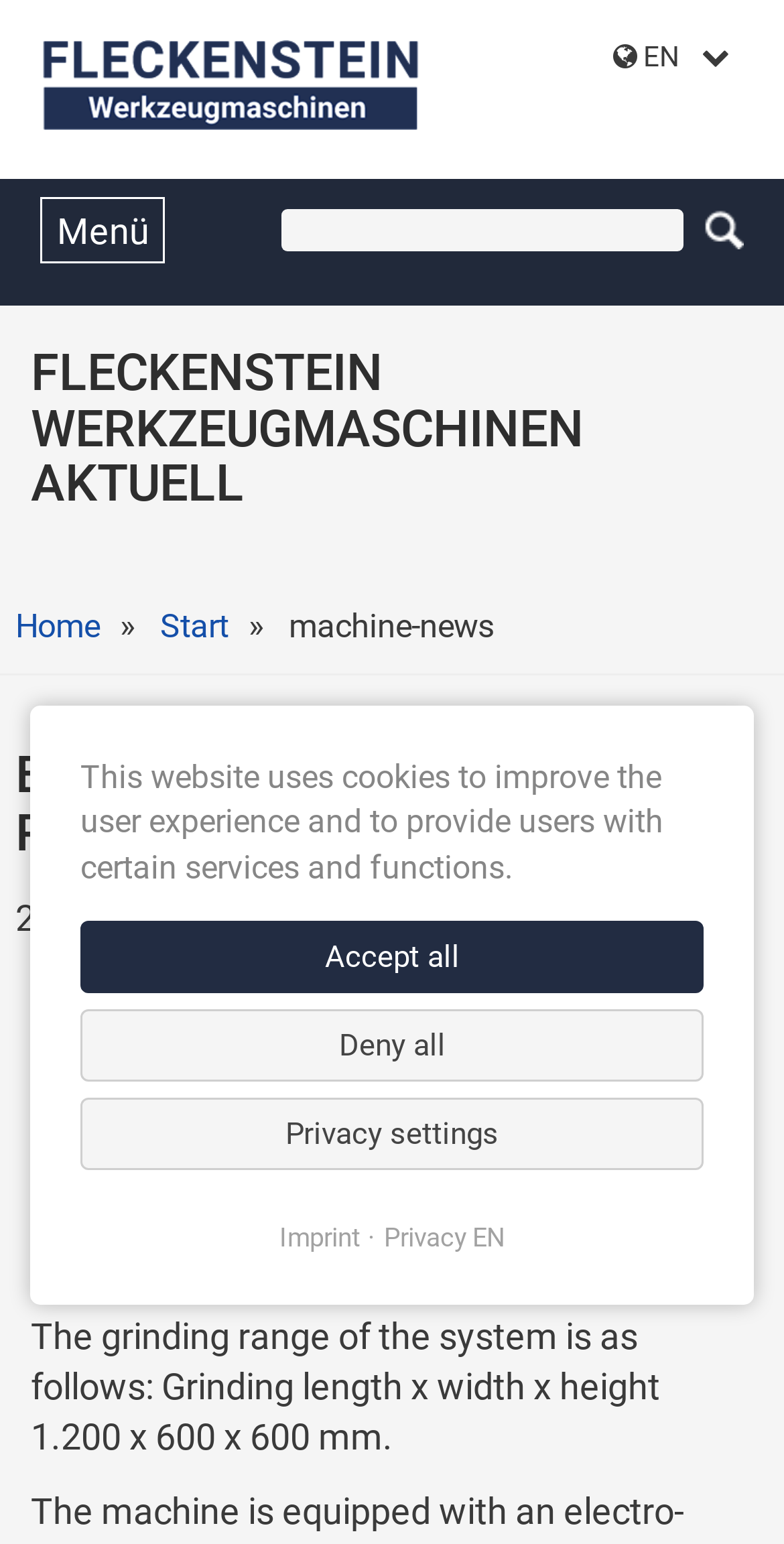Pinpoint the bounding box coordinates for the area that should be clicked to perform the following instruction: "Click the logo".

None